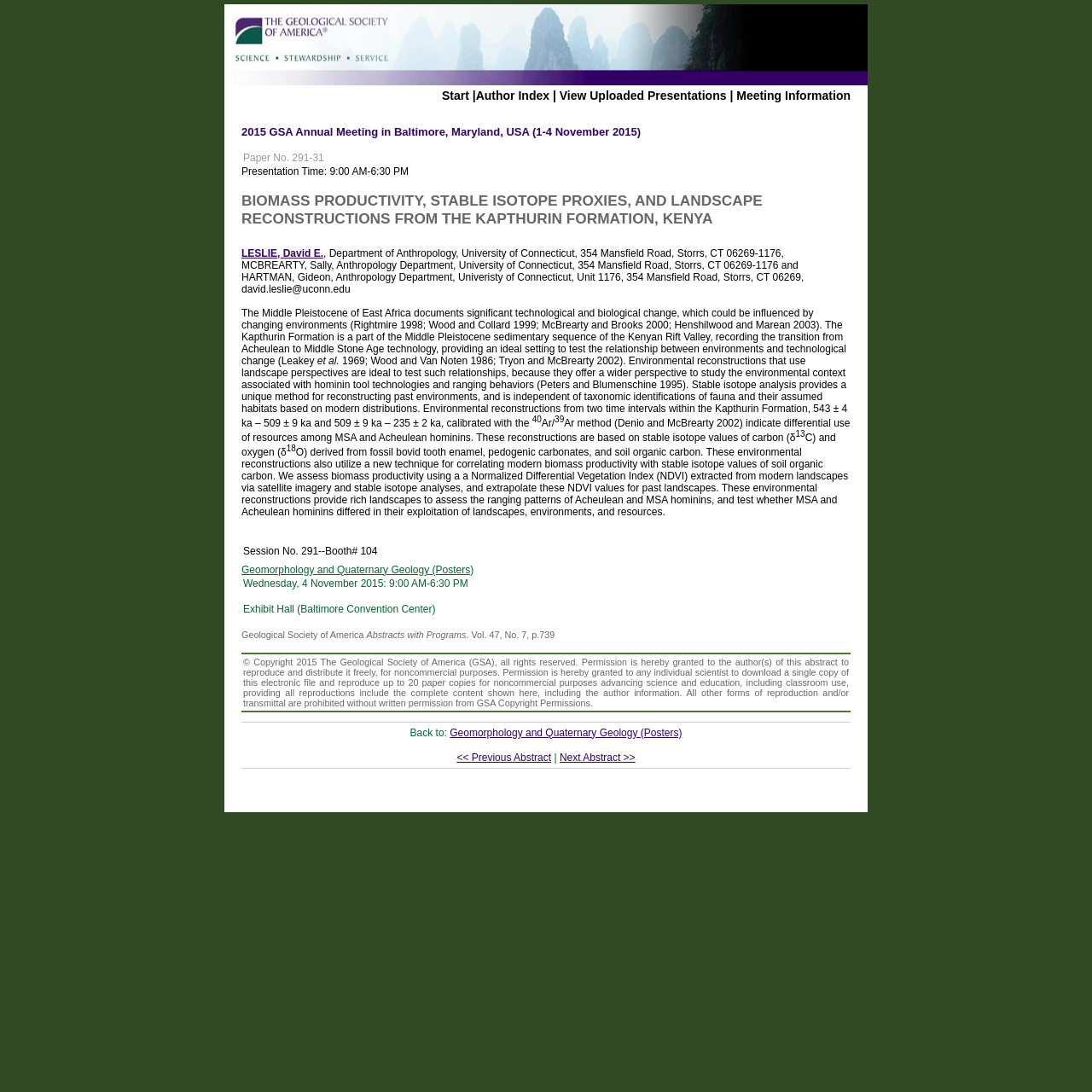Summarize the webpage comprehensively, mentioning all visible components.

This webpage appears to be an abstract for a scientific paper titled "BIOMASS PRODUCTIVITY, STABLE ISOTOPE PROXIES, AND LANDSCAPE RECONSTRUCTIONS FROM THE KAPTHURIN FORMATION, KENYA" presented at the 2015 GSA Annual Meeting in Baltimore, Maryland, USA. 

At the top of the page, there is a link to "Visit Client Website" accompanied by an image. Below this, there are several links and text elements, including "Start", "Author Index", "View Uploaded Presentations", and "Meeting Information". 

The main content of the page is divided into several sections. The first section displays the title of the paper, "BIOMASS PRODUCTIVITY, STABLE ISOTOPE PROXIES, AND LANDSCAPE RECONSTRUCTIONS FROM THE KAPTHURIN FORMATION, KENYA", followed by the presentation time and authors' information. 

The second section is the abstract itself, which discusses the relationship between environments and technological change during the Middle Pleistocene period in East Africa. The text is divided into several paragraphs and includes superscript numbers and scientific notation. 

At the bottom of the page, there are additional details about the presentation, including the session number, booth number, and location. There are also links to related topics, such as "Geomorphology and Quaternary Geology (Posters)", and copyright information from the Geological Society of America. Finally, there are navigation links to previous and next abstracts.